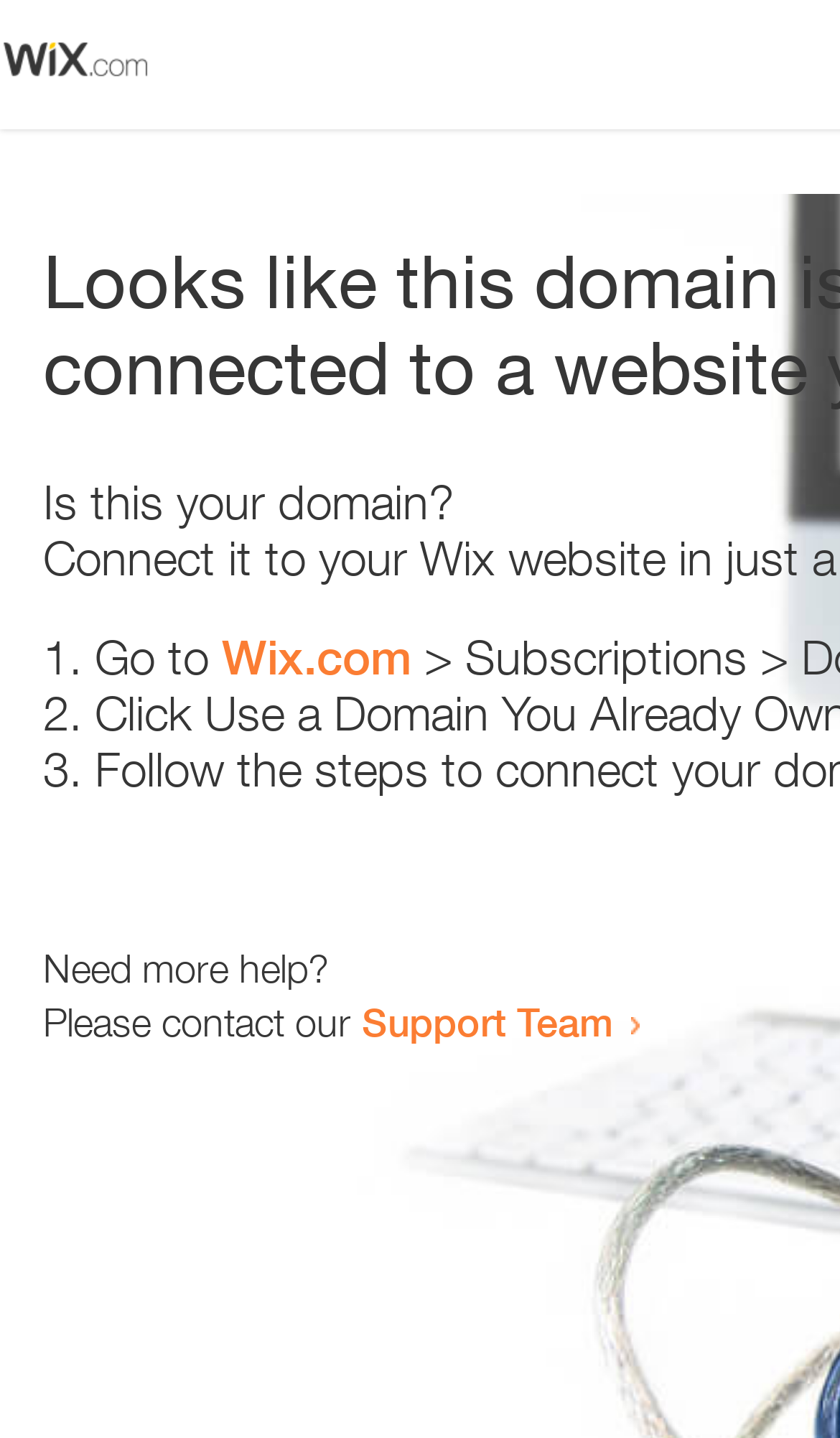Please locate and retrieve the main header text of the webpage.

Looks like this domain isn't
connected to a website yet